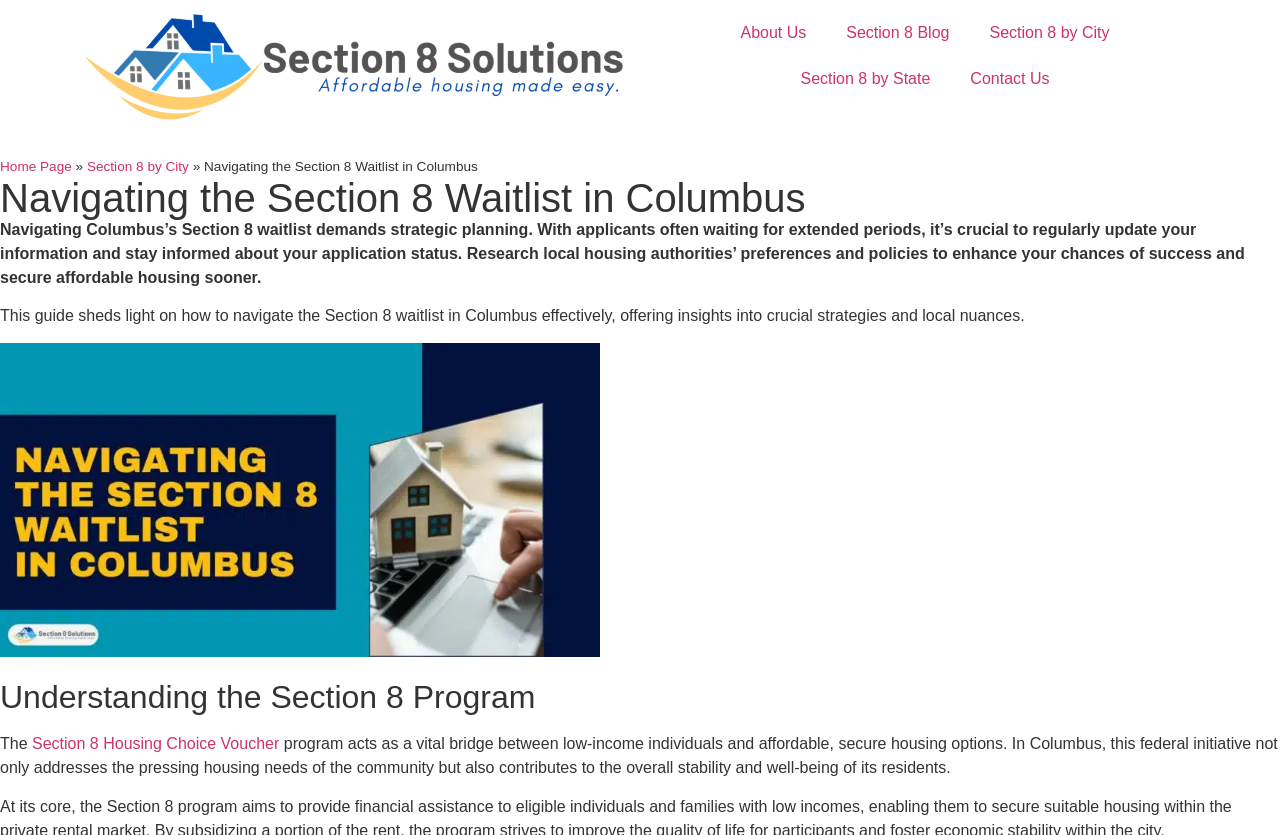What is the topic of the article on this page?
Refer to the screenshot and respond with a concise word or phrase.

Section 8 waitlist in Columbus